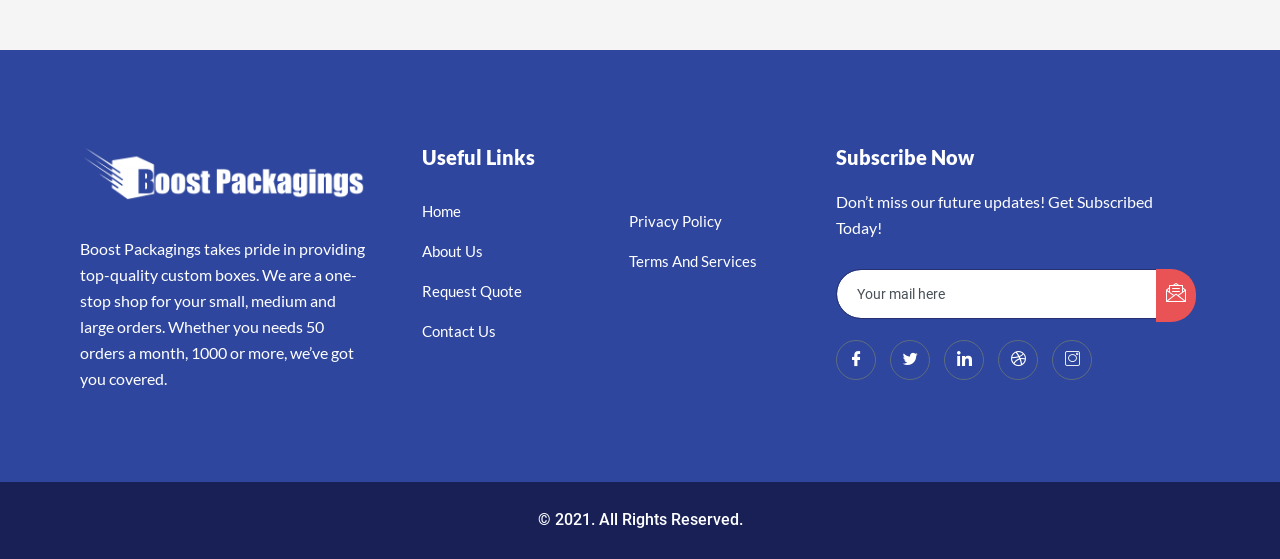Respond to the question below with a concise word or phrase:
What is the company's main service?

Custom boxes